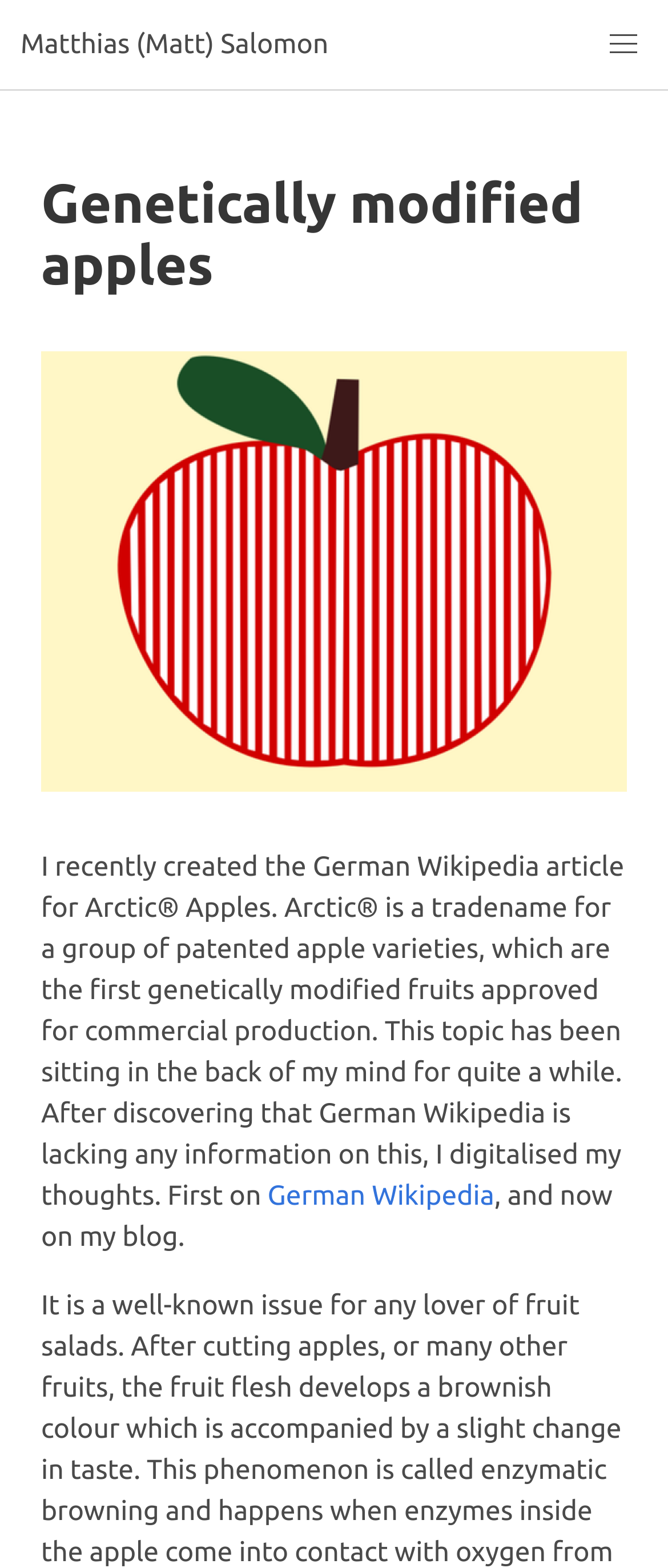What is the name of the patented apple varieties? From the image, respond with a single word or brief phrase.

Arctic